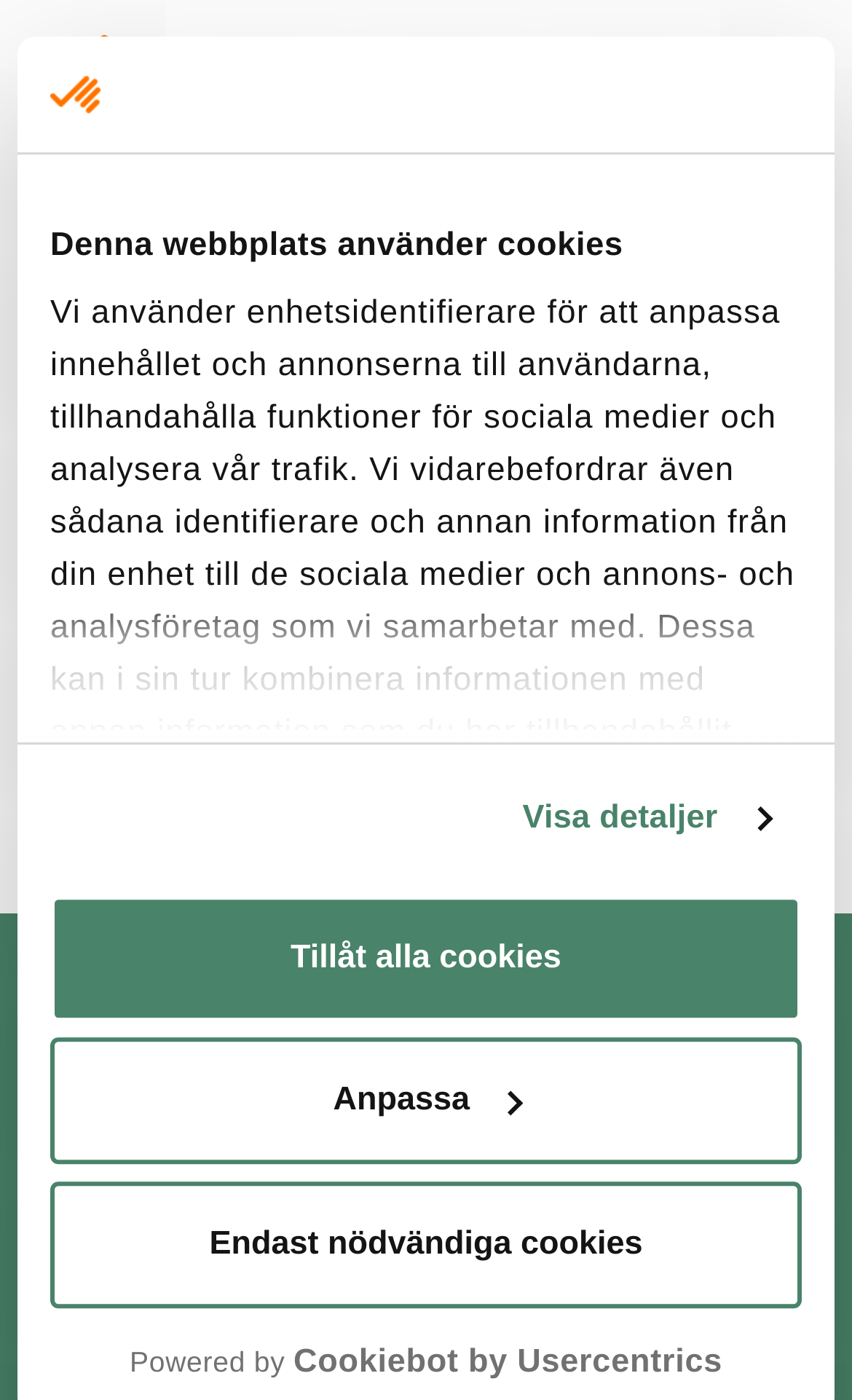Please locate the bounding box coordinates of the element that needs to be clicked to achieve the following instruction: "click the search button". The coordinates should be four float numbers between 0 and 1, i.e., [left, top, right, bottom].

[0.687, 0.037, 0.836, 0.069]